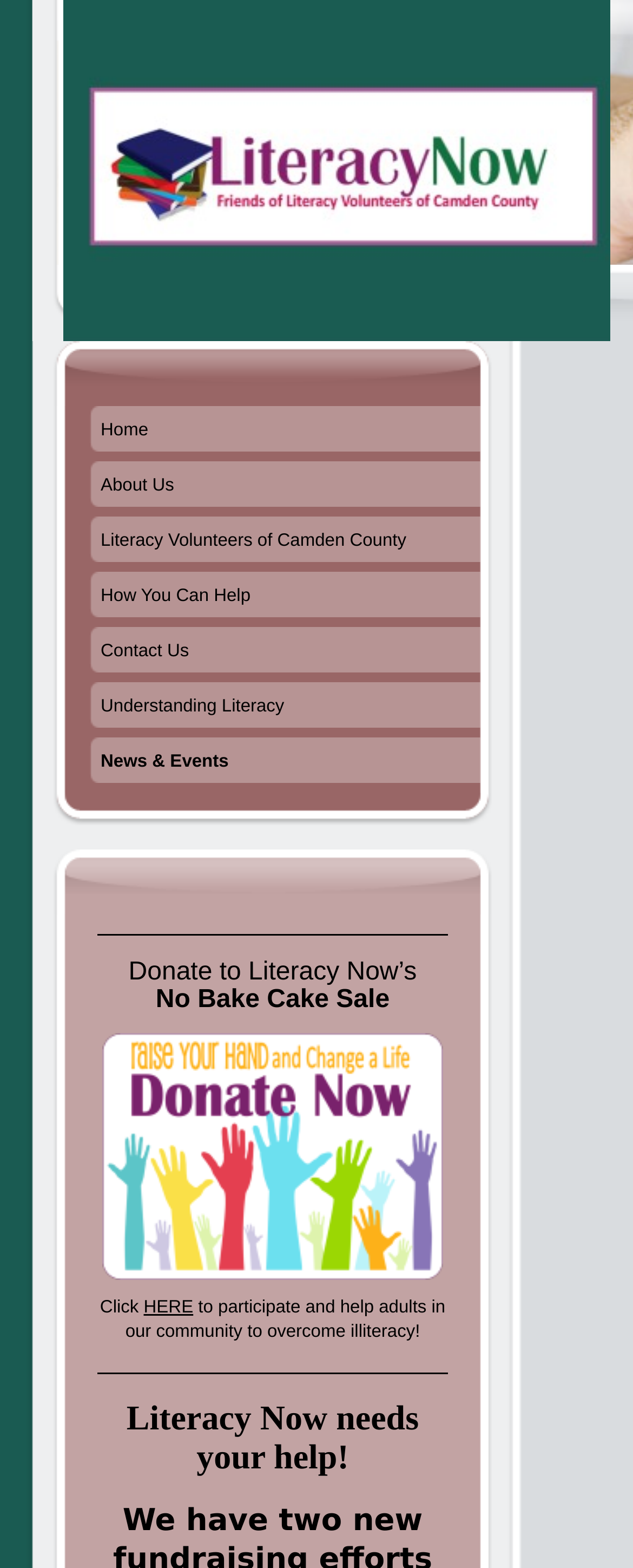What type of organization is Literacy Now?
Provide a thorough and detailed answer to the question.

The webpage mentions 'non profit' in the link and image elements, which suggests that Literacy Now is a non-profit organization.